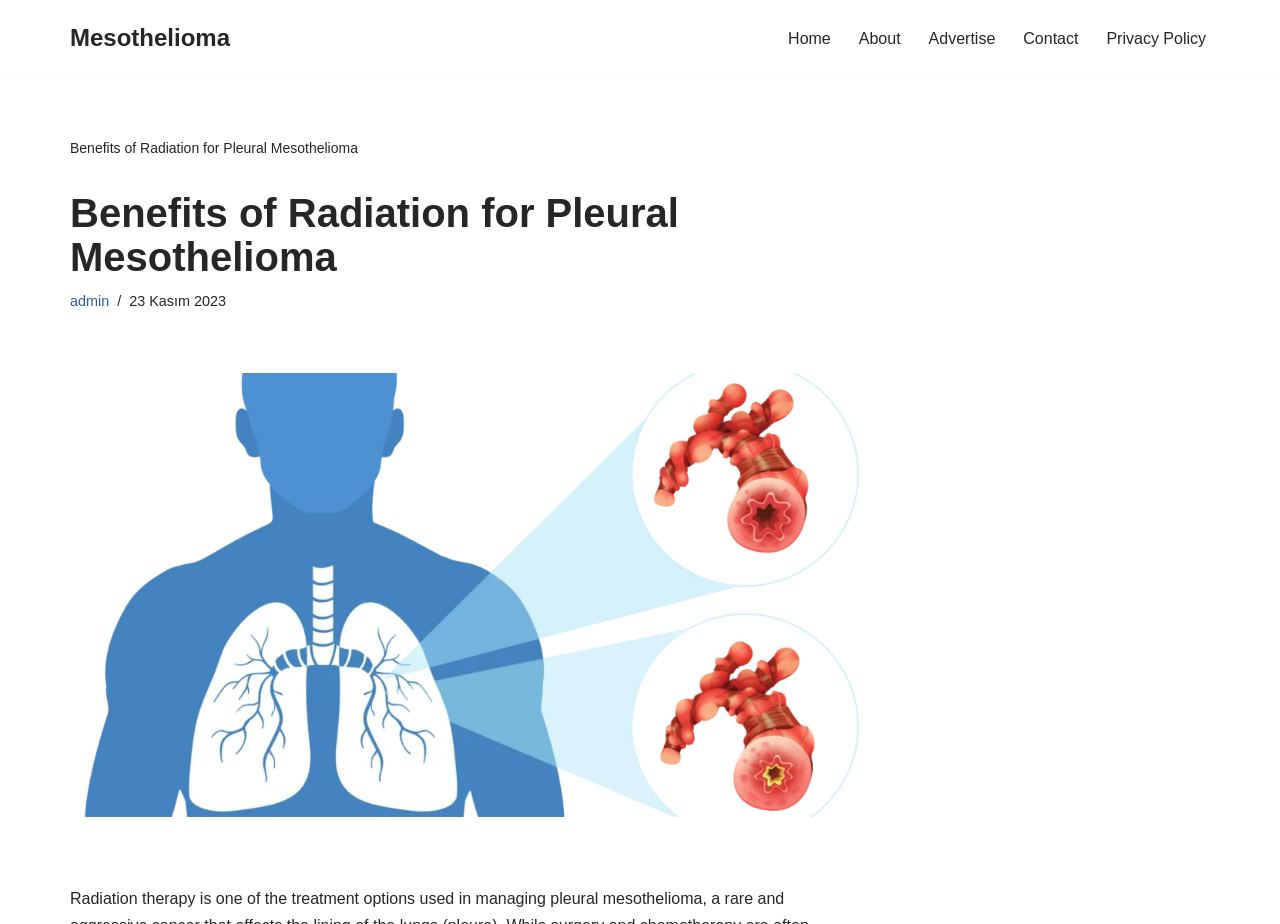Please predict the bounding box coordinates of the element's region where a click is necessary to complete the following instruction: "learn about mesothelioma". The coordinates should be represented by four float numbers between 0 and 1, i.e., [left, top, right, bottom].

[0.055, 0.019, 0.18, 0.064]